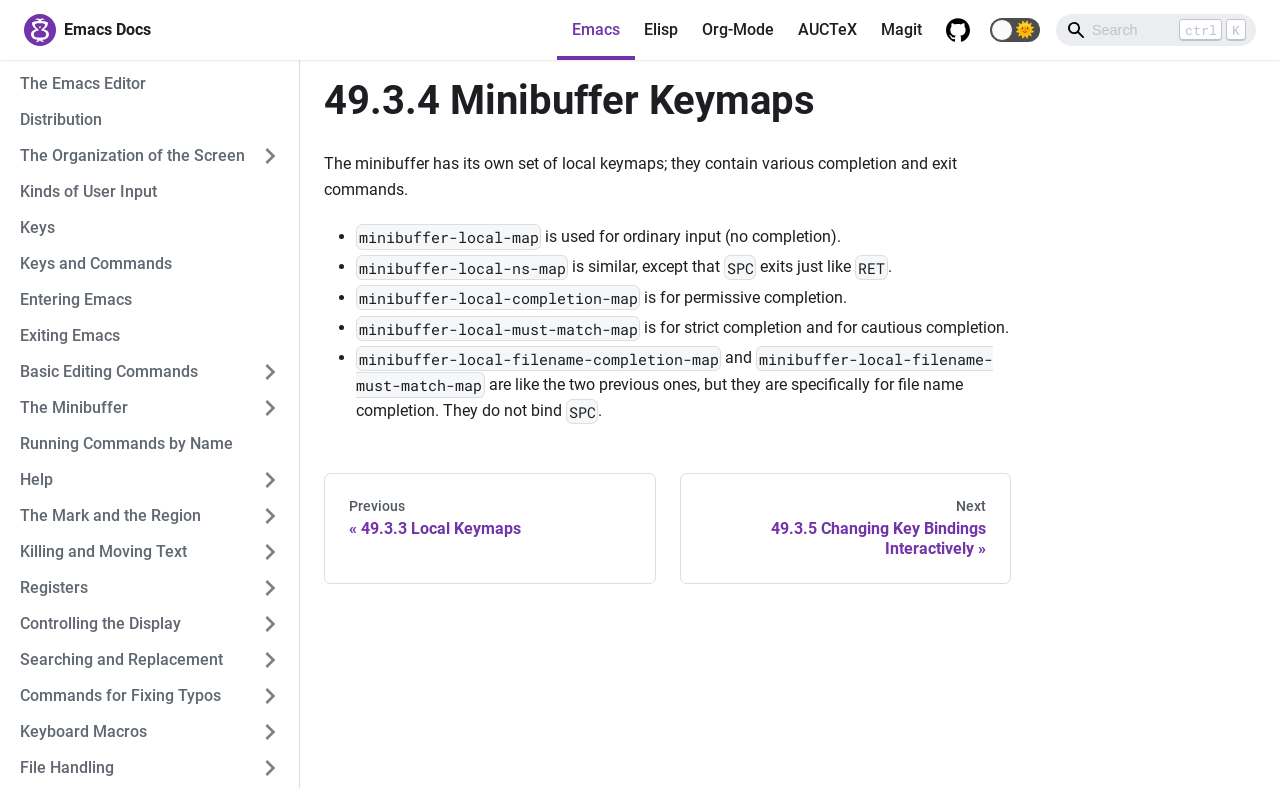Can you give a detailed response to the following question using the information from the image? How many links are there in the navigation section?

The navigation section is located at the bottom of the webpage, and it contains two links: 'Previous « 49.3.3 Local Keymaps' and 'Next 49.3.5 Changing Key Bindings Interactively »'.